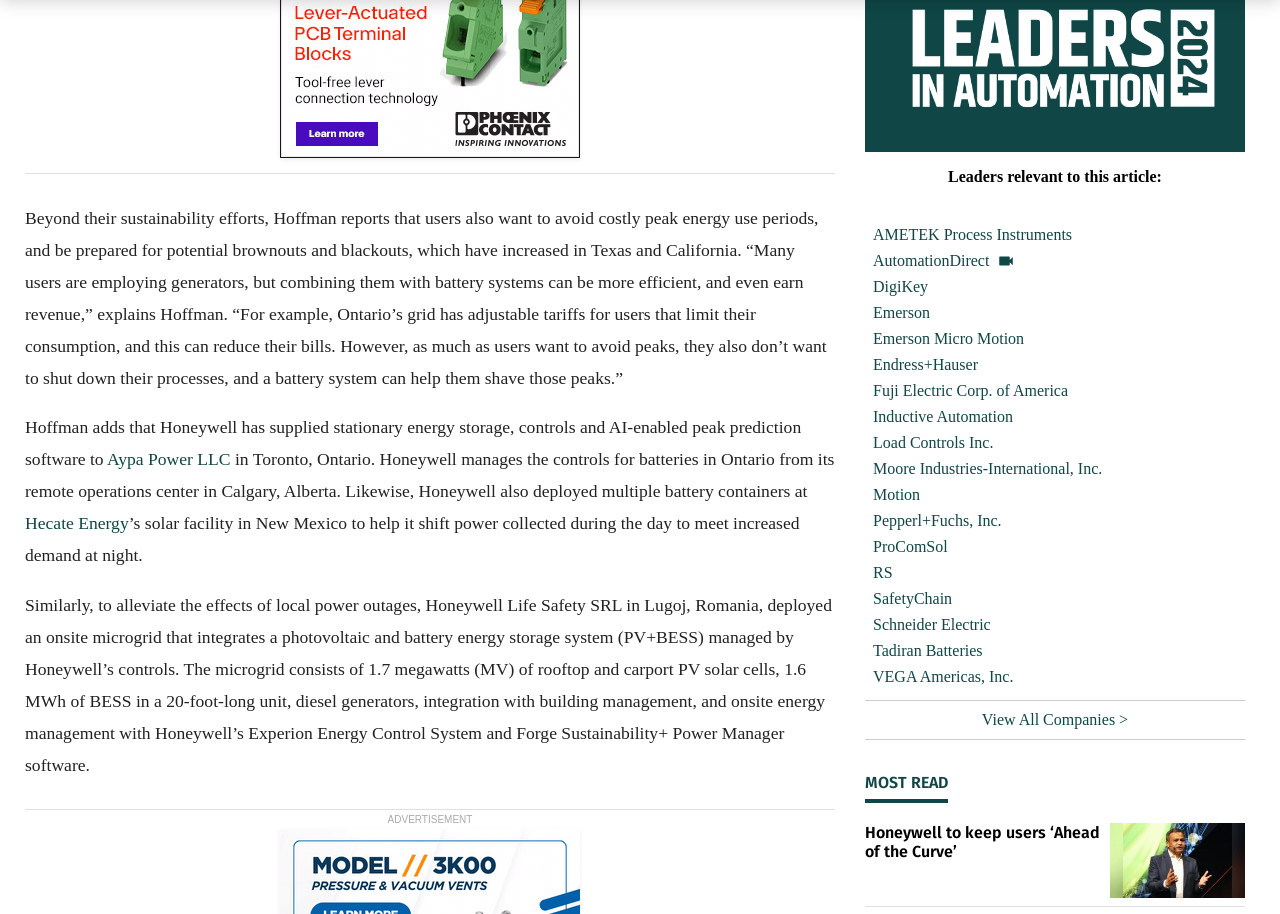Determine the bounding box coordinates for the UI element matching this description: "Podcasts".

[0.0, 0.543, 0.025, 0.58]